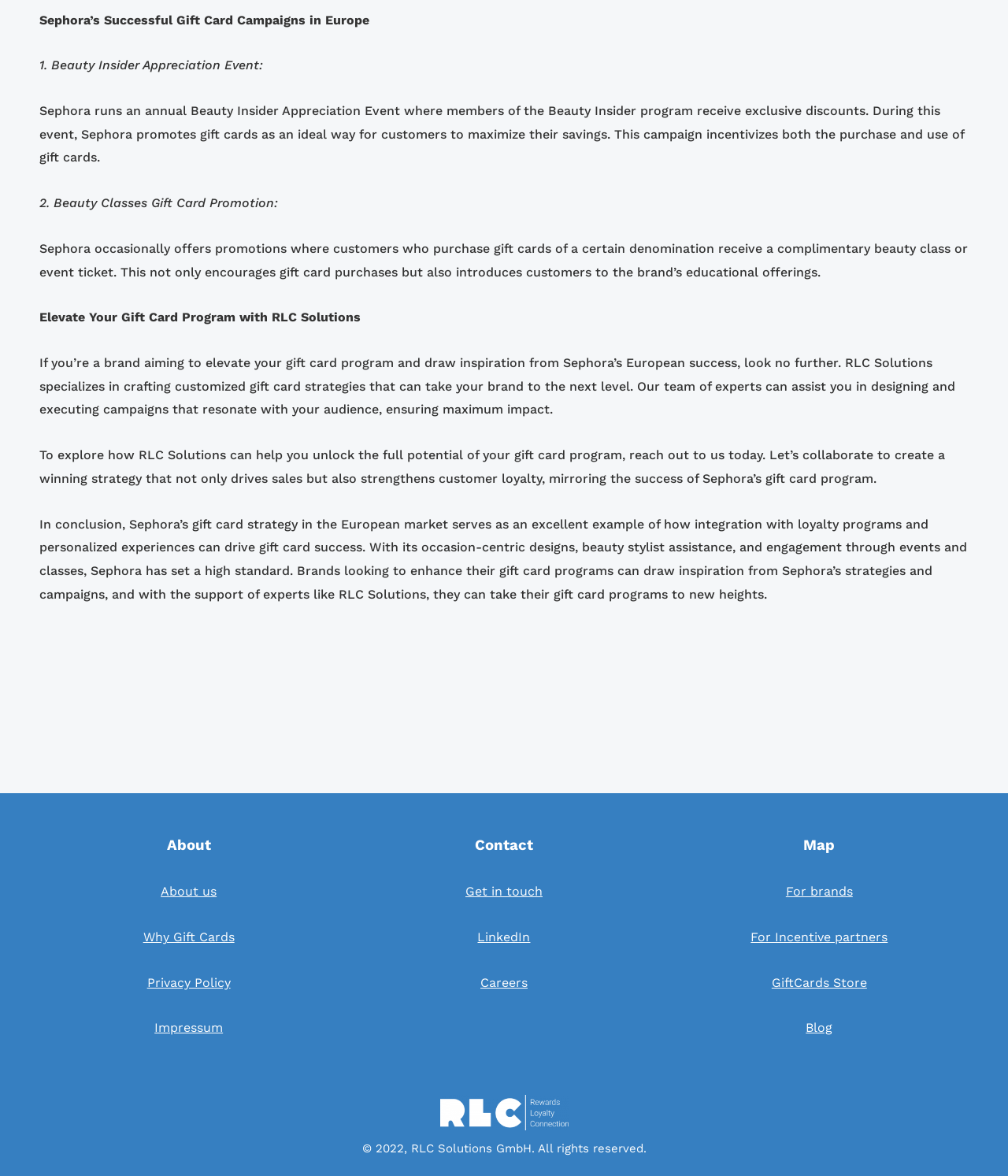Point out the bounding box coordinates of the section to click in order to follow this instruction: "Get in touch with the company".

[0.462, 0.752, 0.538, 0.764]